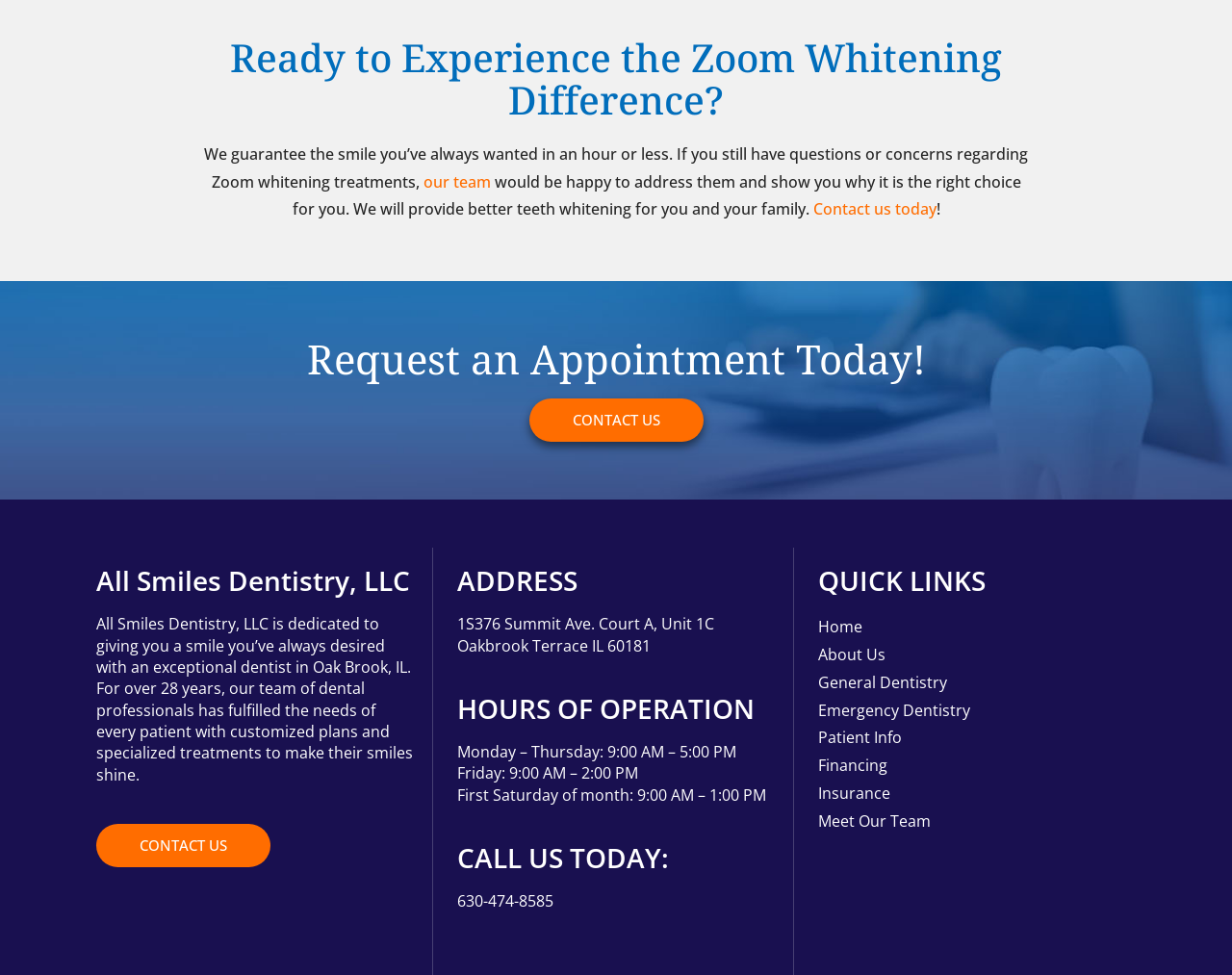What is the name of the dentistry?
Answer the question with a single word or phrase, referring to the image.

All Smiles Dentistry, LLC